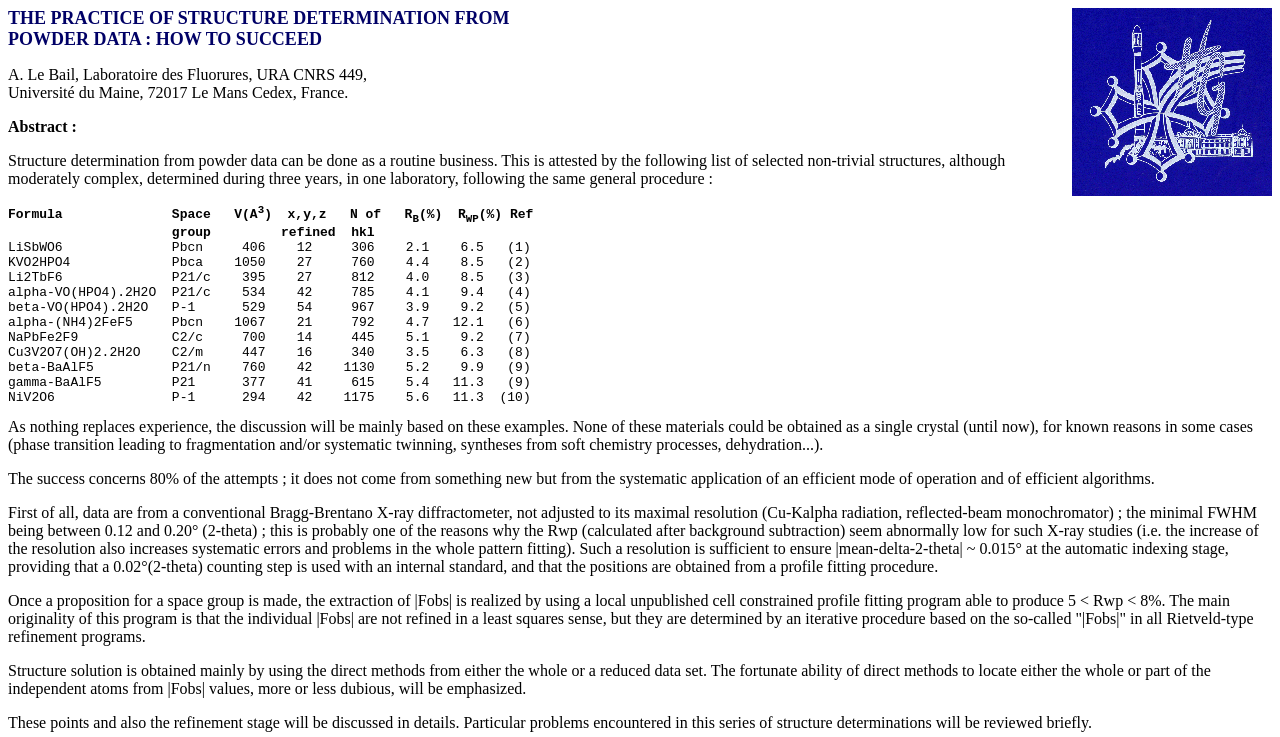What is the method used for structure solution?
Based on the image, answer the question with as much detail as possible.

The method used for structure solution is direct methods, which is mentioned in the text 'Structure solution is obtained mainly by using the direct methods from either the whole or a reduced data set.'